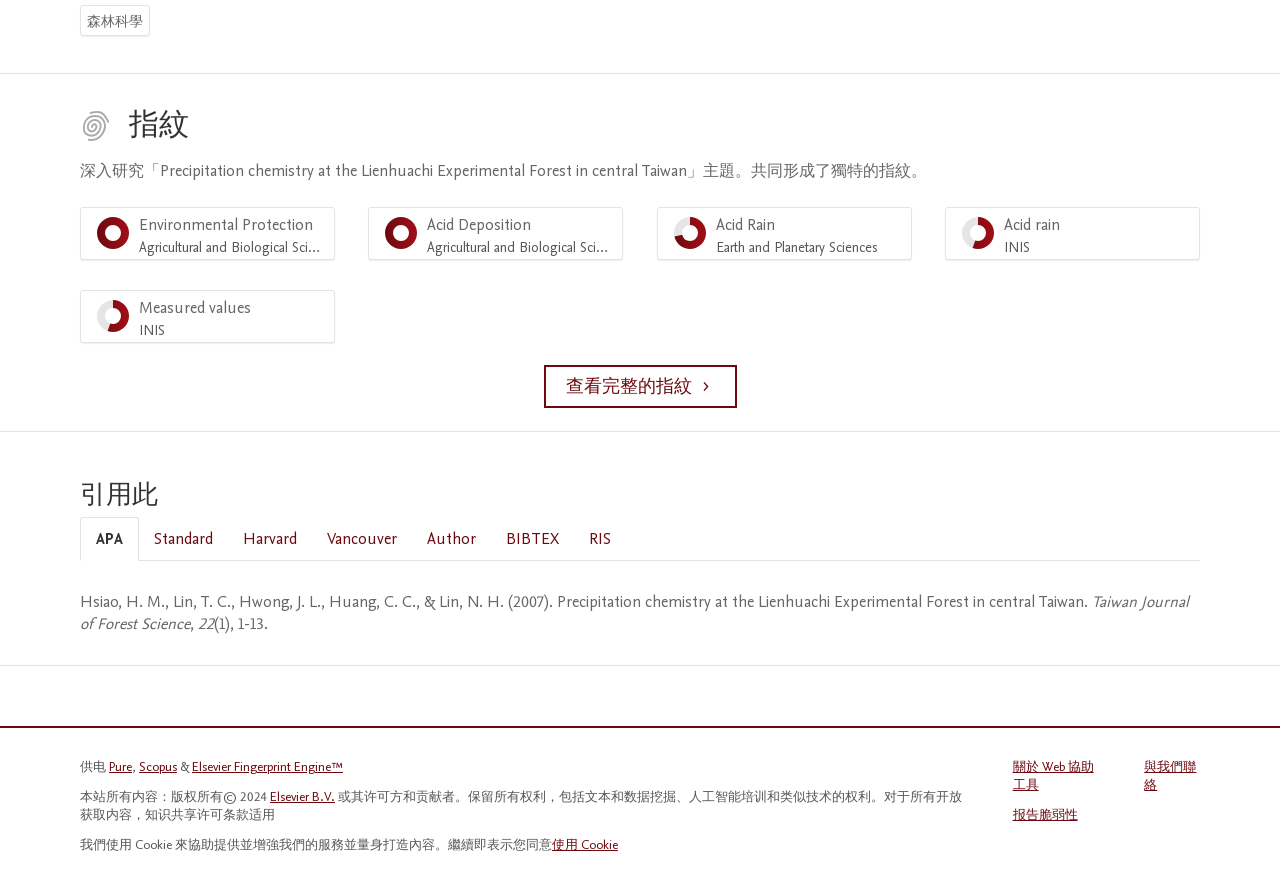What is the theme of the research? Look at the image and give a one-word or short phrase answer.

Precipitation chemistry